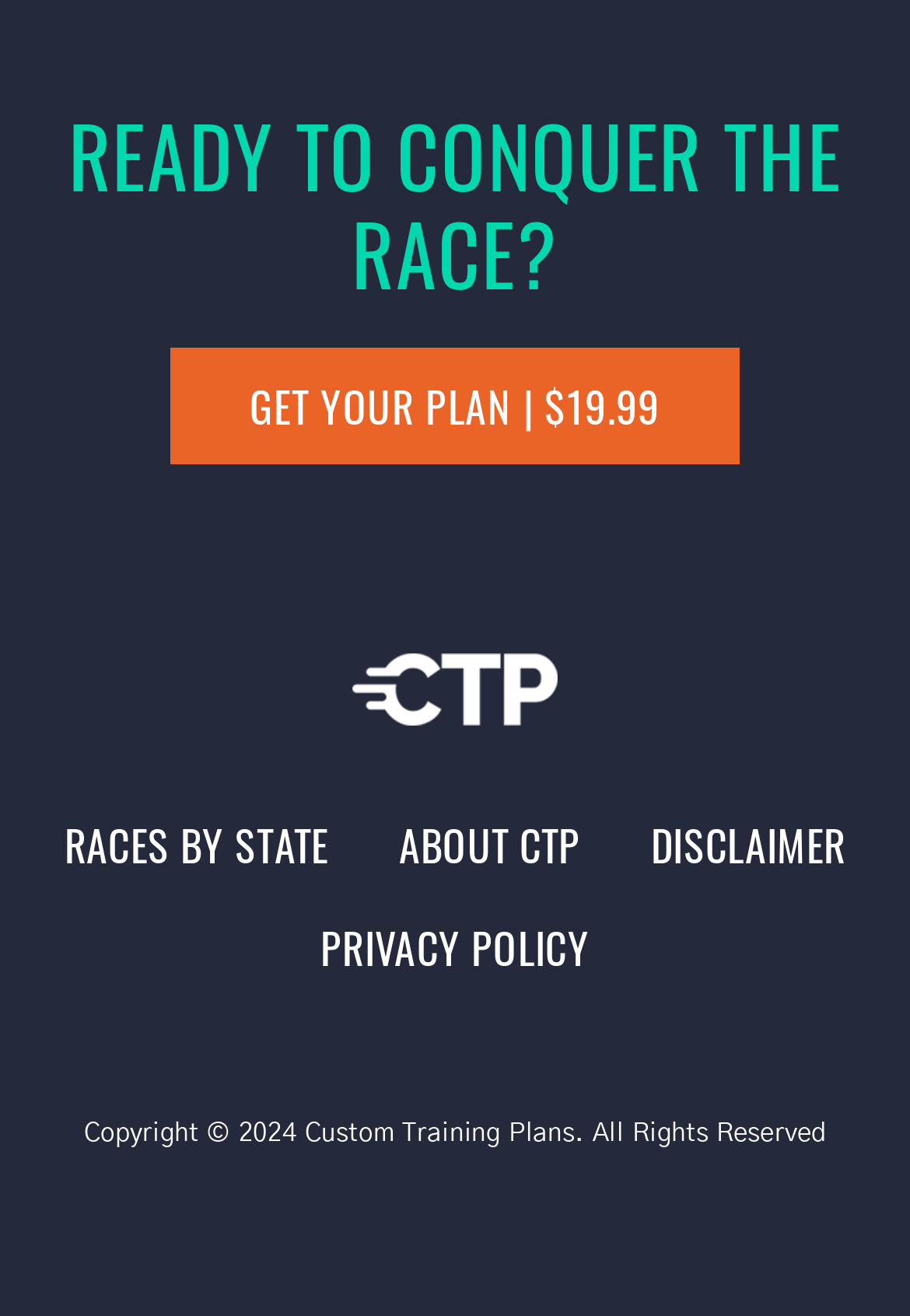Respond to the question below with a single word or phrase:
What is the theme of the webpage?

Racing